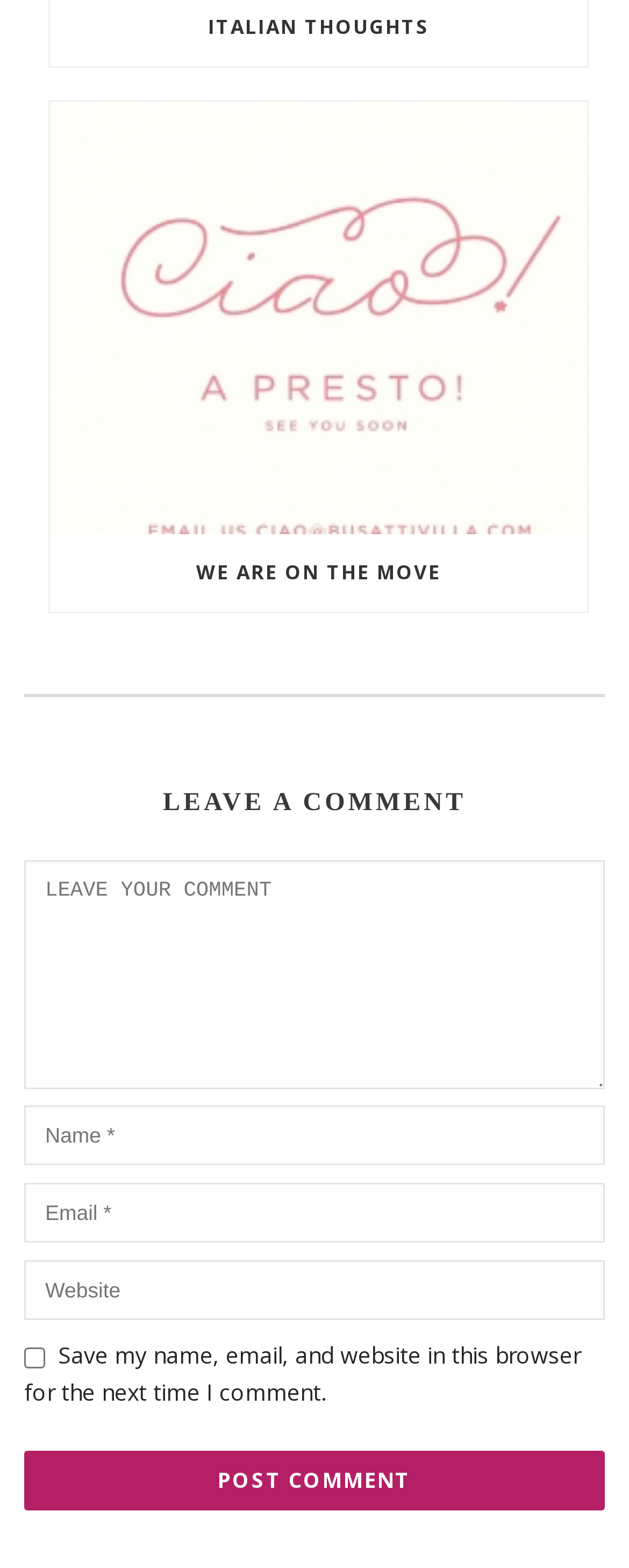Please find and report the bounding box coordinates of the element to click in order to perform the following action: "Click the 'POST COMMENT' button". The coordinates should be expressed as four float numbers between 0 and 1, in the format [left, top, right, bottom].

[0.038, 0.925, 0.962, 0.963]